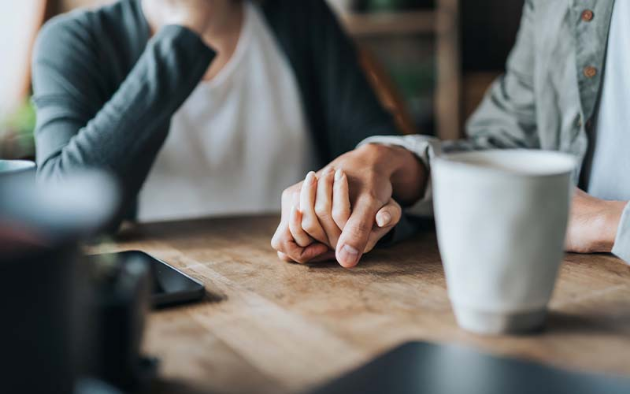Provide a comprehensive description of the image.

The image captures a tender moment between two individuals sitting together at a wooden table, highlighting their intertwined hands in a gesture of support and comfort. In the background, a soft-focus reveals elements of a cozy environment, including a cup of coffee next to them and subtle greenery suggesting a warm, inviting atmosphere. This evocative scene reflects themes of connection and intimacy, which are particularly poignant in the context of discussions surrounding emotional challenges, such as those addressed in the article about pursuing a wrongful death claim in Ontario.